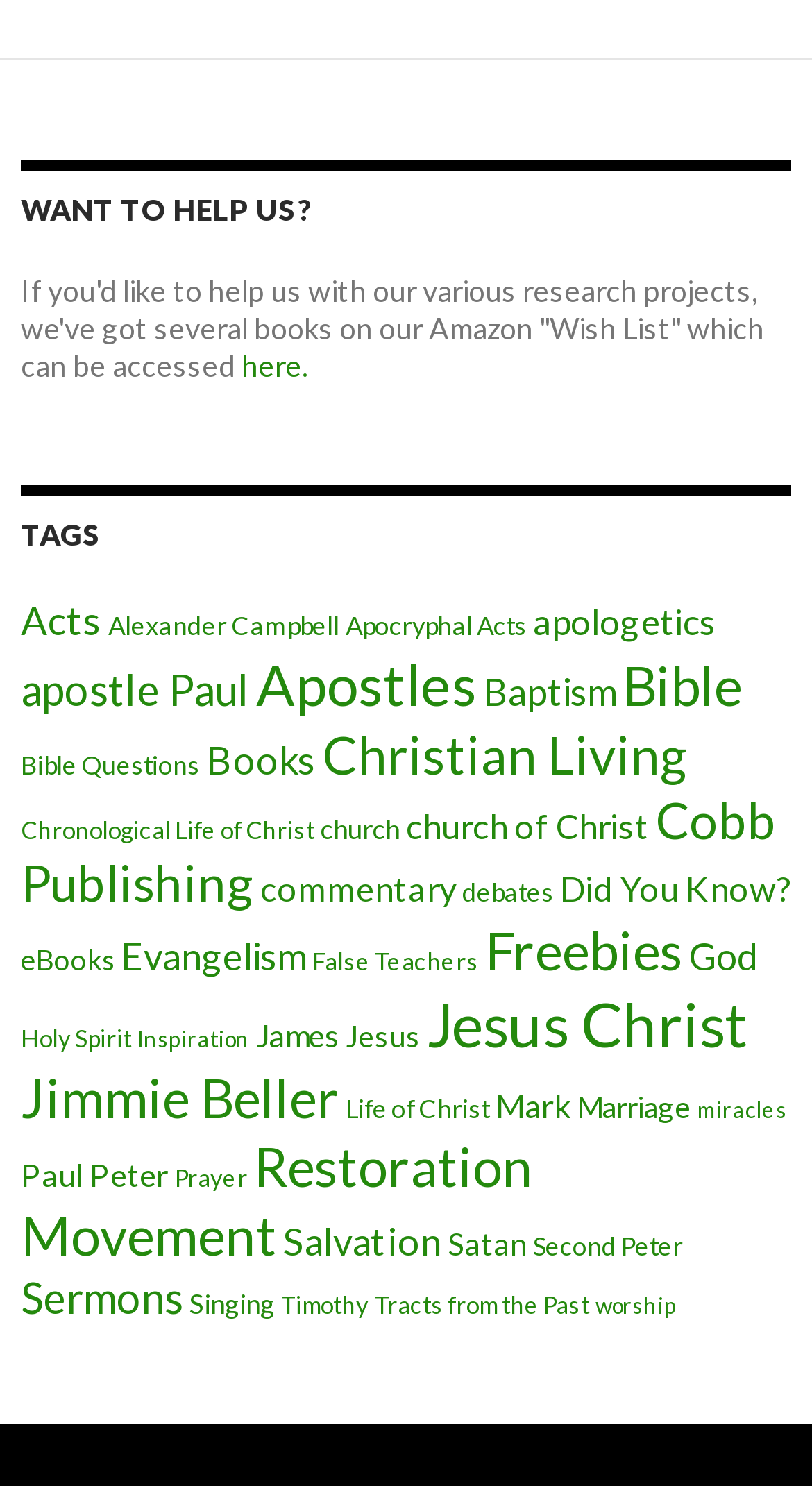Provide a one-word or short-phrase response to the question:
How many tags are listed on this webpage?

30